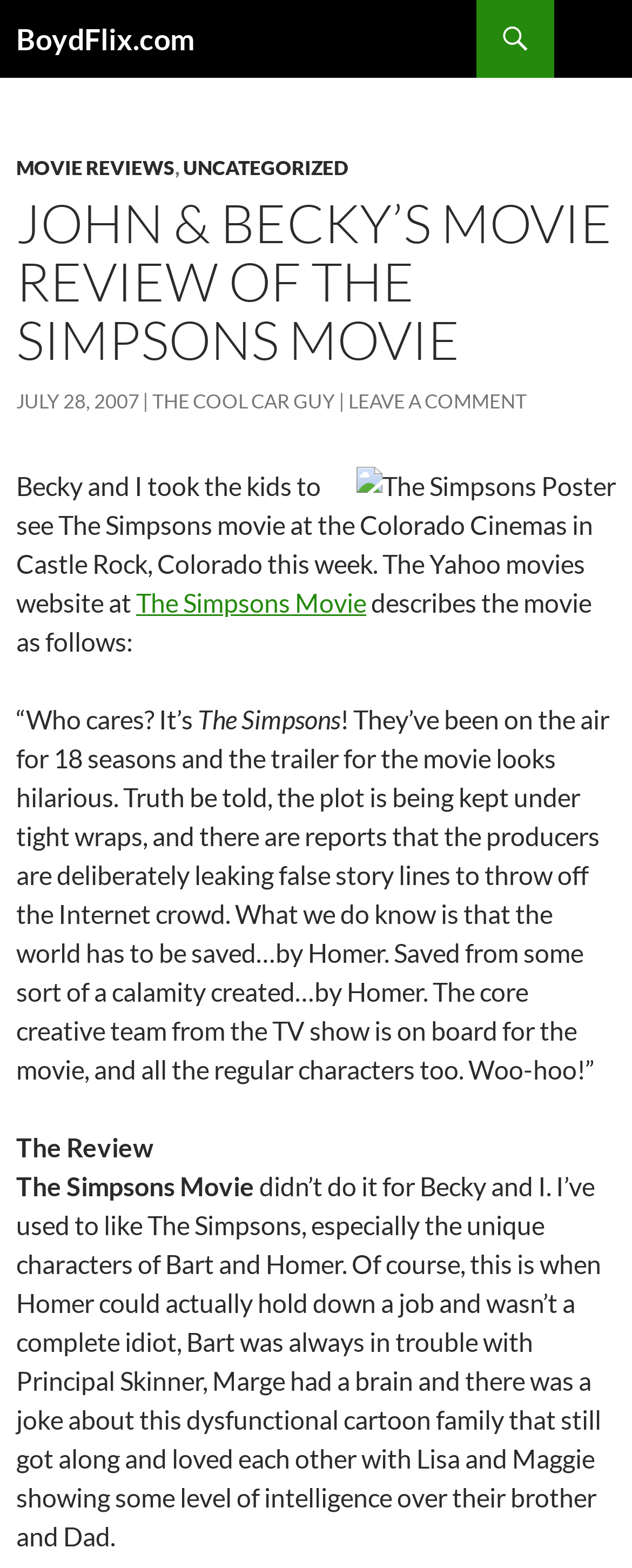For the given element description The Cool Car Guy, determine the bounding box coordinates of the UI element. The coordinates should follow the format (top-left x, top-left y, bottom-right x, bottom-right y) and be within the range of 0 to 1.

[0.241, 0.248, 0.531, 0.264]